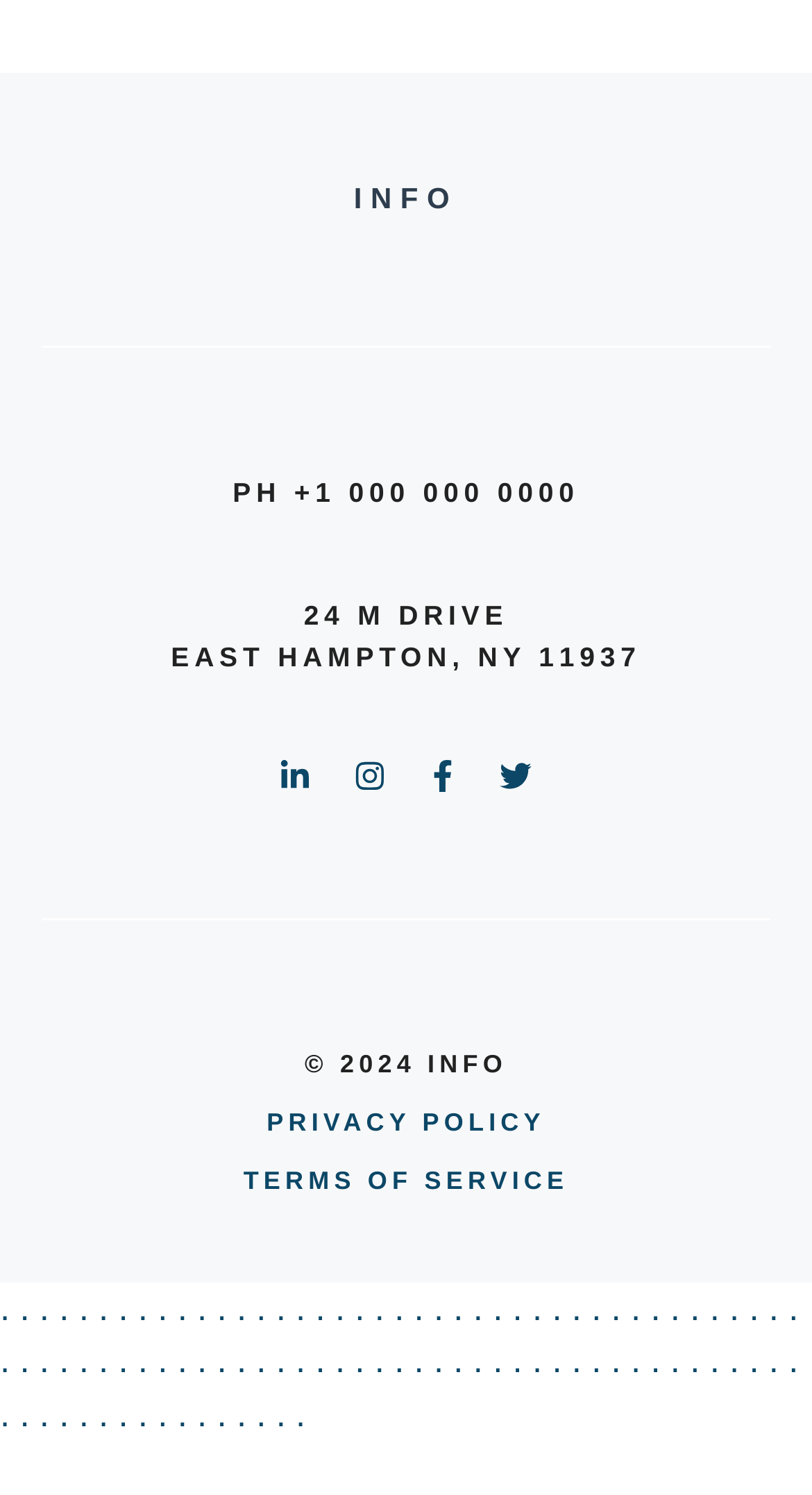Please locate the bounding box coordinates of the element that should be clicked to complete the given instruction: "View the address".

[0.211, 0.429, 0.789, 0.45]